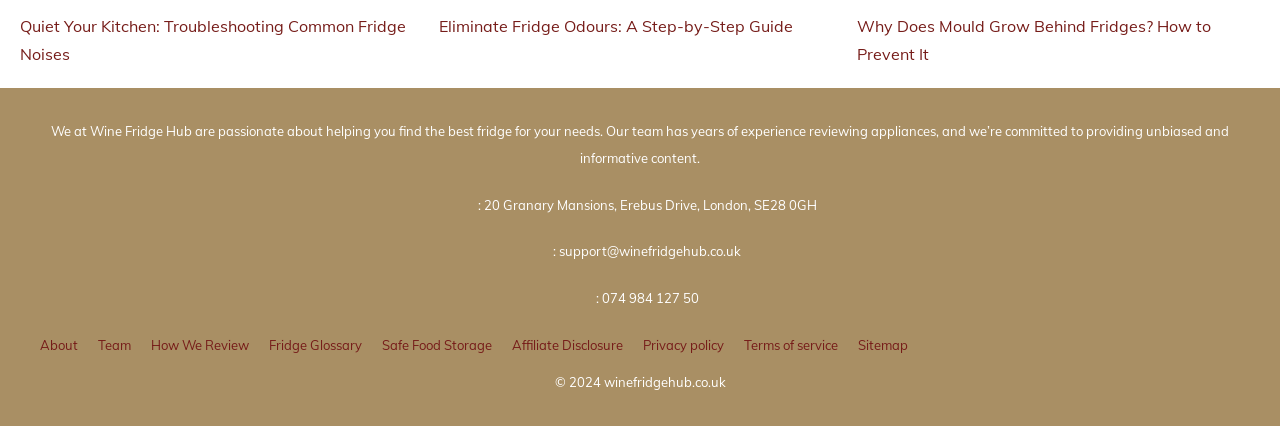Locate the bounding box for the described UI element: "Fridge Glossary". Ensure the coordinates are four float numbers between 0 and 1, formatted as [left, top, right, bottom].

[0.21, 0.79, 0.283, 0.828]